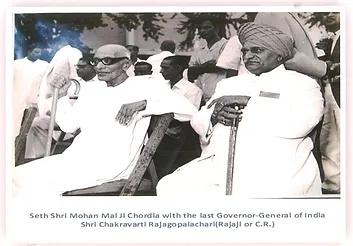Describe every aspect of the image in depth.

The image captures Seth Shri Mohan Malji Chordia seated alongside Shri Chakravarti Rajagopalachari, the last Governor-General of India, in a moment of significance. Both figures are depicted in traditional attire, reflecting their esteemed status and the cultural heritage of the time. The photograph likely commemorates a pivotal event, symbolizing their contributions to society, particularly in the realms of education and philanthropy. The setting showcases an atmosphere of respect and camaraderie, underscoring their roles in shaping India's post-independence landscape.